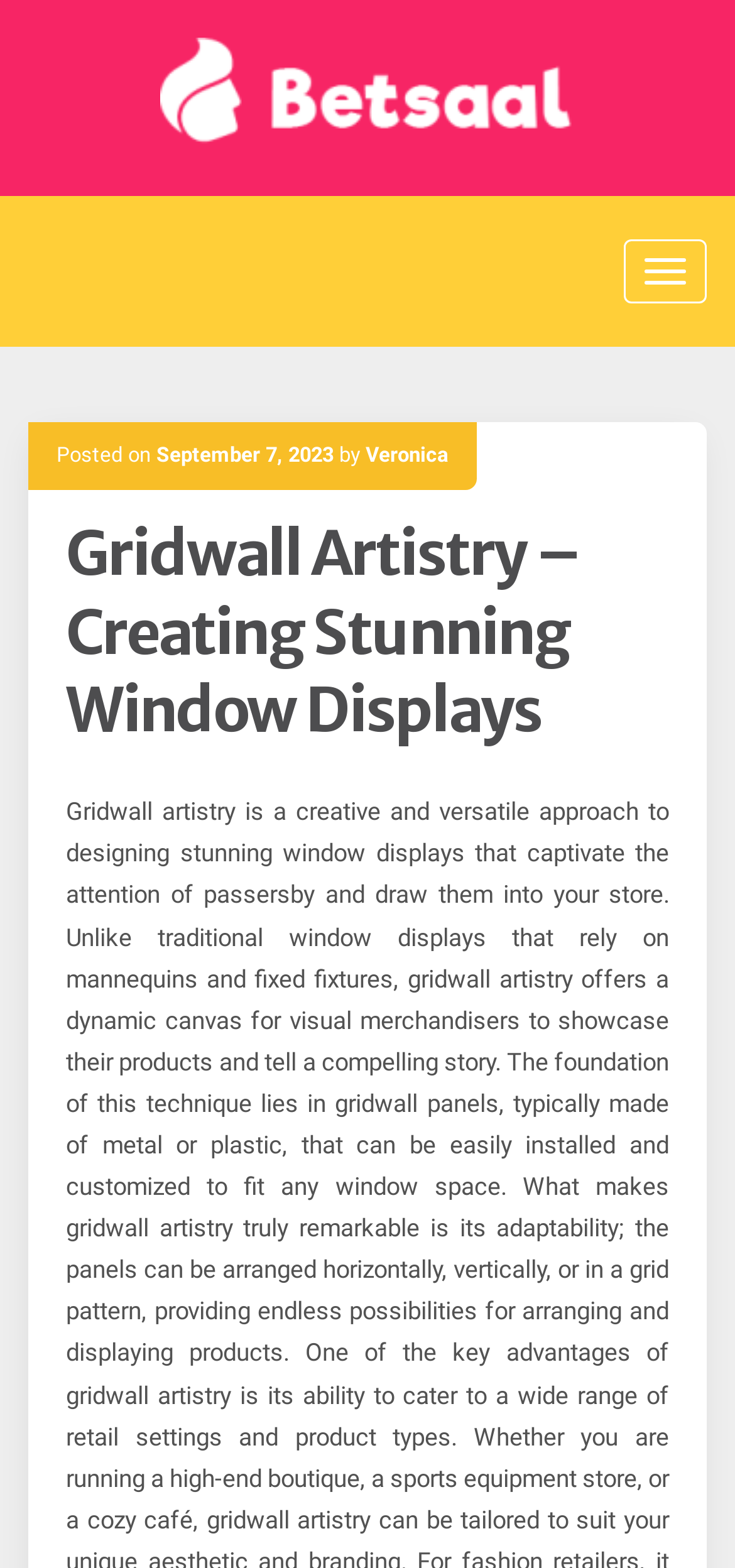What is the purpose of the button?
Carefully analyze the image and provide a detailed answer to the question.

I found a button on the webpage, but its purpose is not explicitly stated. It does not have any text or icon that gives a hint about its function.